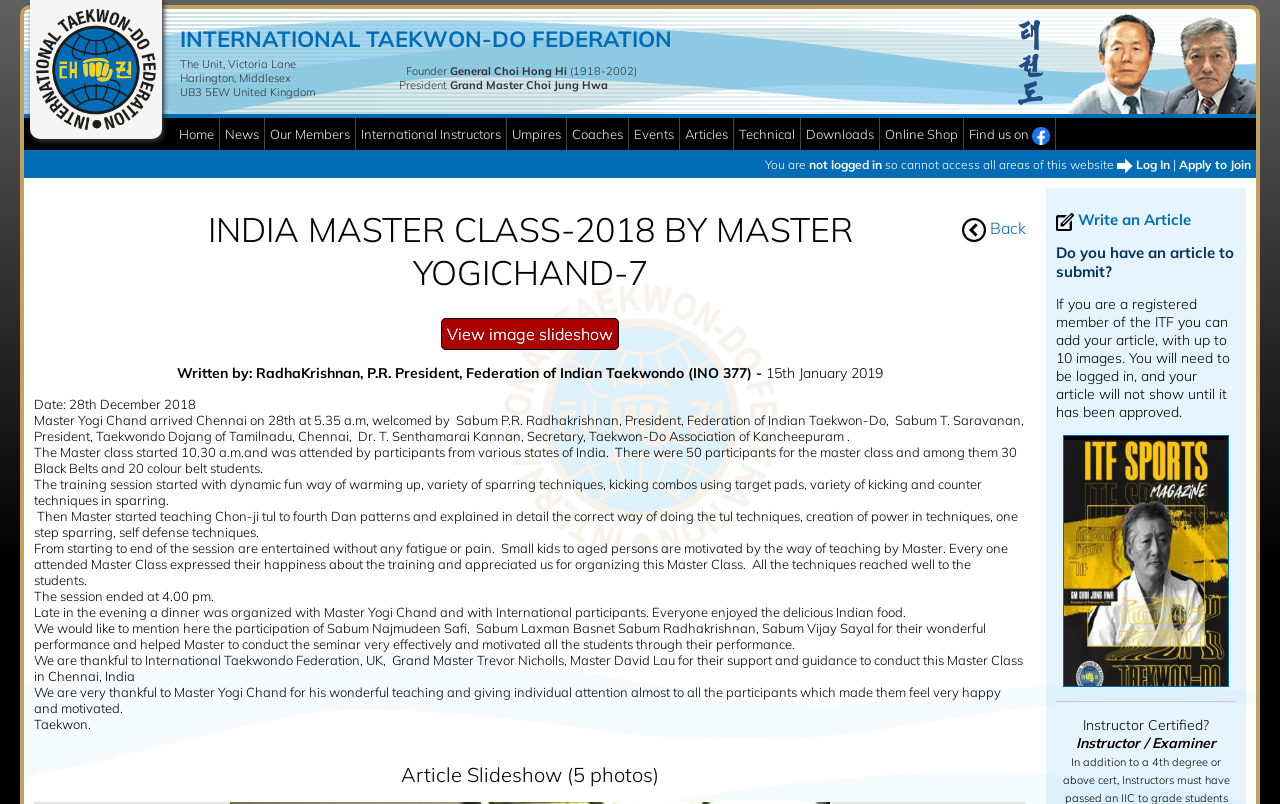Please determine the bounding box coordinates of the element to click on in order to accomplish the following task: "Find us on Facebook". Ensure the coordinates are four float numbers ranging from 0 to 1, i.e., [left, top, right, bottom].

[0.753, 0.157, 0.824, 0.177]